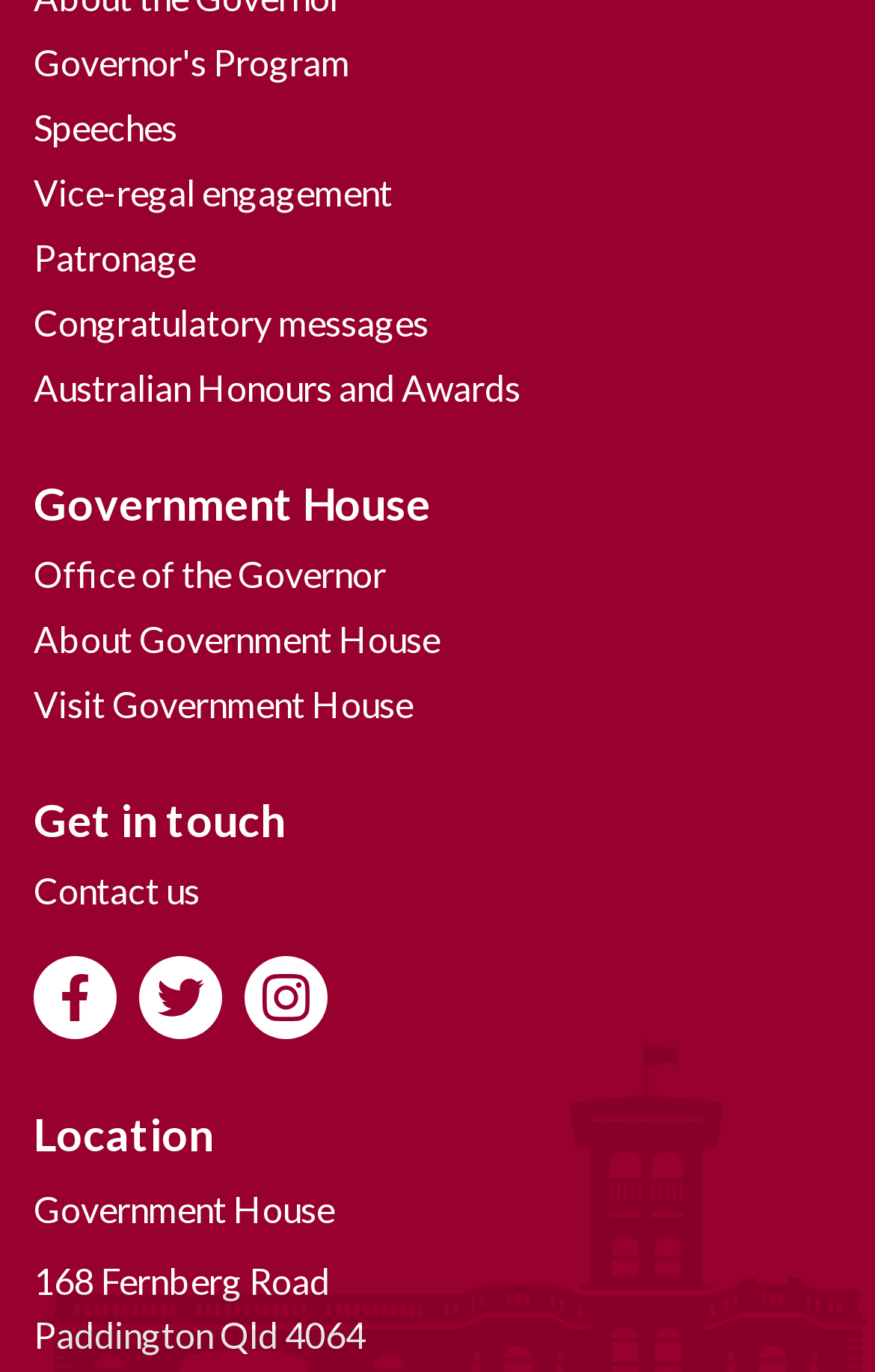Determine the bounding box coordinates for the clickable element to execute this instruction: "Contact us". Provide the coordinates as four float numbers between 0 and 1, i.e., [left, top, right, bottom].

[0.038, 0.625, 0.228, 0.673]